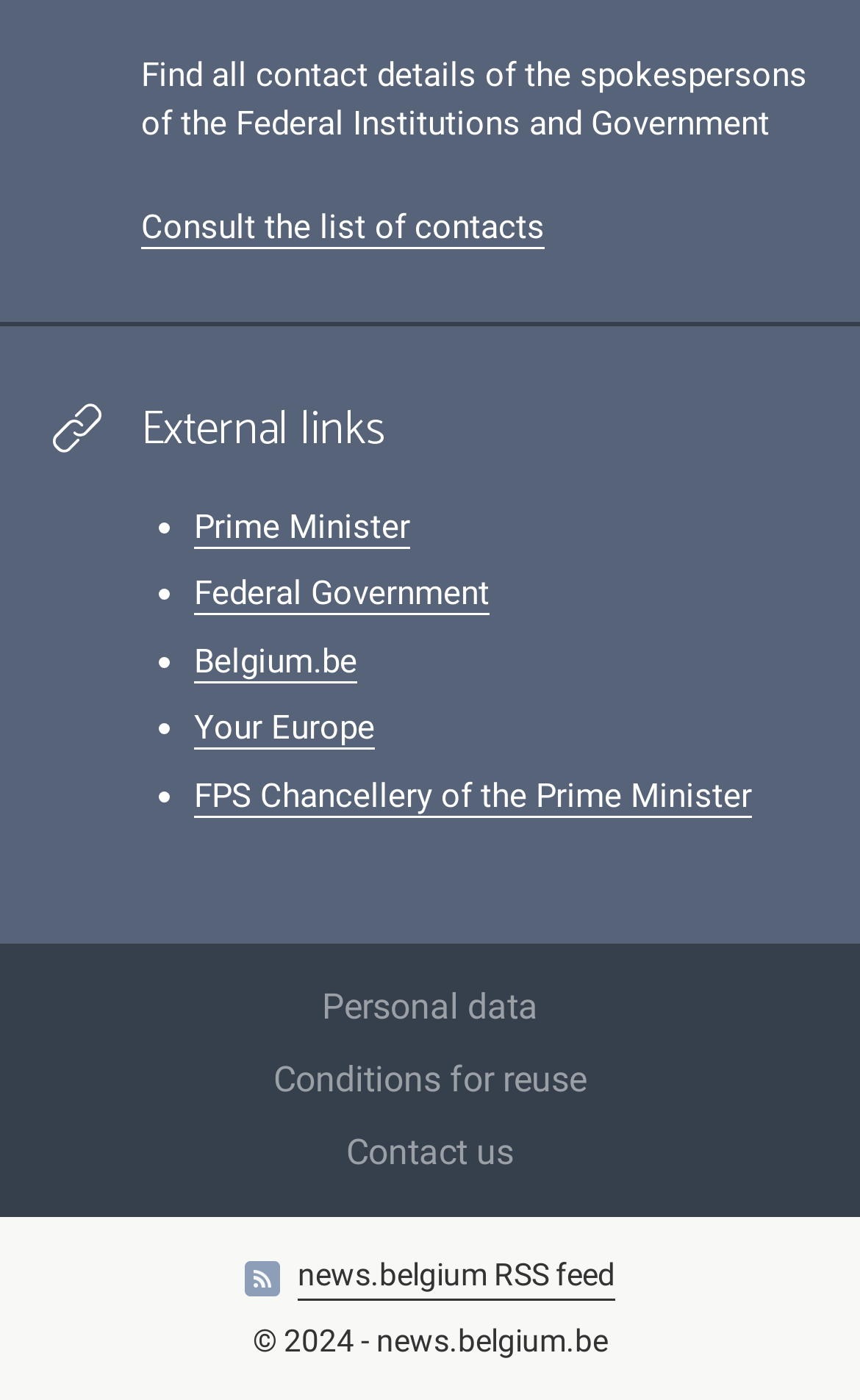Determine the bounding box coordinates of the clickable element necessary to fulfill the instruction: "Consult the list of contacts". Provide the coordinates as four float numbers within the 0 to 1 range, i.e., [left, top, right, bottom].

[0.164, 0.148, 0.633, 0.177]